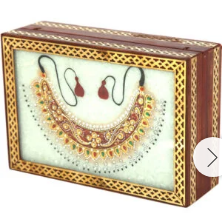Explain the image in a detailed way.

This image showcases an intricately designed jewelry box, adorned with traditional craftsmanship. The box features a beautifully embellished necklace displayed against a light background, highlighting its vibrant colors and detailed patterns. Complementing the necklace are matching earrings, enhancing the overall aesthetic. The exterior of the box is crafted from wood, embellished with ornate golden detailing, which adds a touch of elegance. This jewelry box is part of a collection that includes various marble handicrafts, specifically marketed as "Marble Handicrafts Jewellery," priced at ₹1,900.00. An ideal piece for storing treasured items or as a decorative accent in any space, it reflects the artistry and cultural heritage of its design.